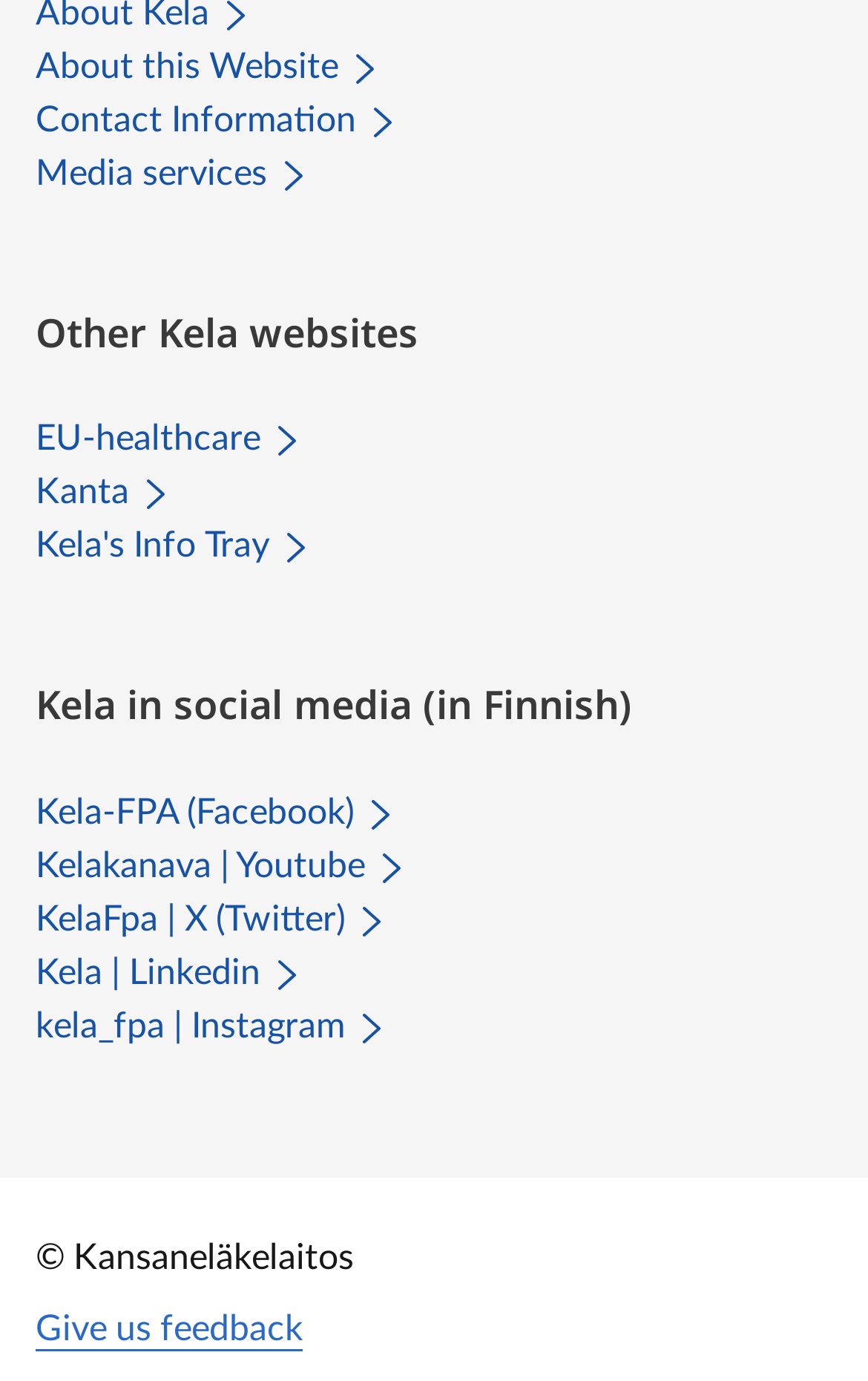Please identify the bounding box coordinates of the element I need to click to follow this instruction: "view Josep Lluís Jori's profile".

None